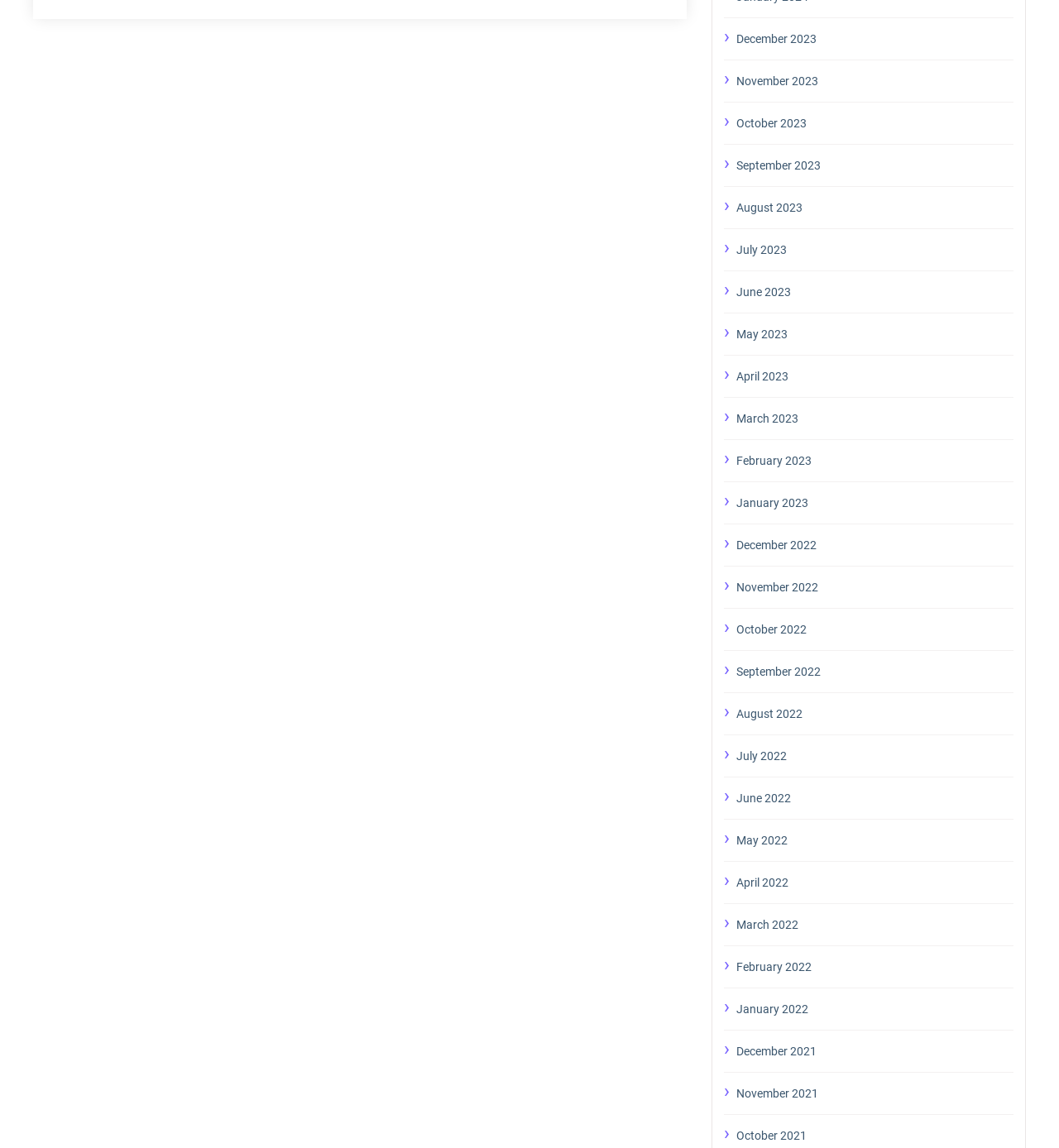Please locate the bounding box coordinates for the element that should be clicked to achieve the following instruction: "View December 2023". Ensure the coordinates are given as four float numbers between 0 and 1, i.e., [left, top, right, bottom].

[0.695, 0.024, 0.957, 0.043]